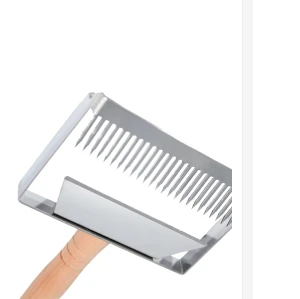Analyze the image and provide a detailed answer to the question: What type of users is the uncapping fork suitable for?

The caption highlights that the premium materials and fine craftsmanship of the uncapping fork cater to both amateur and professional beekeepers, indicating its suitability for a wide range of users.